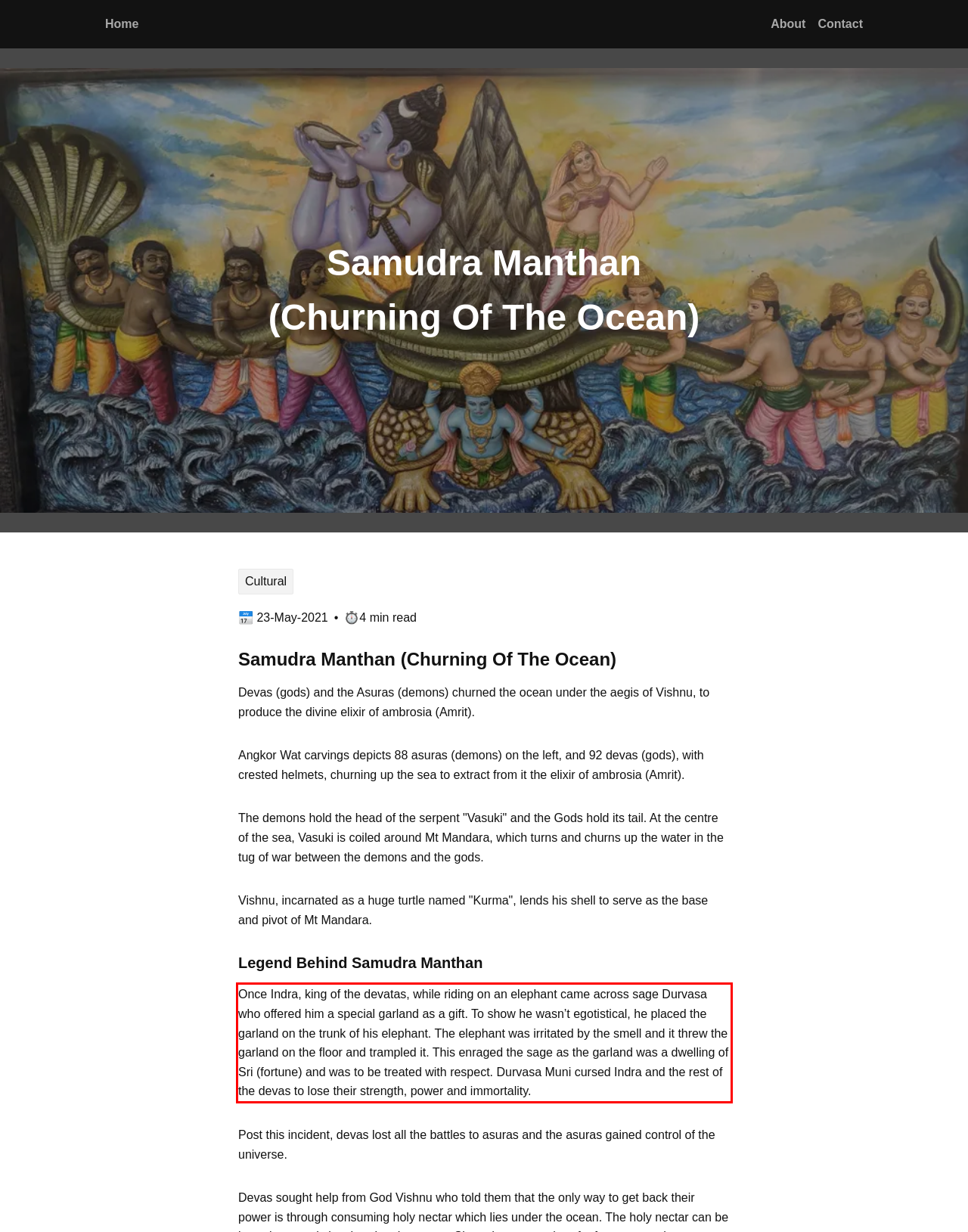Examine the webpage screenshot, find the red bounding box, and extract the text content within this marked area.

Once Indra, king of the devatas, while riding on an elephant came across sage Durvasa who offered him a special garland as a gift. To show he wasn’t egotistical, he placed the garland on the trunk of his elephant. The elephant was irritated by the smell and it threw the garland on the floor and trampled it. This enraged the sage as the garland was a dwelling of Sri (fortune) and was to be treated with respect. Durvasa Muni cursed Indra and the rest of the devas to lose their strength, power and immortality.